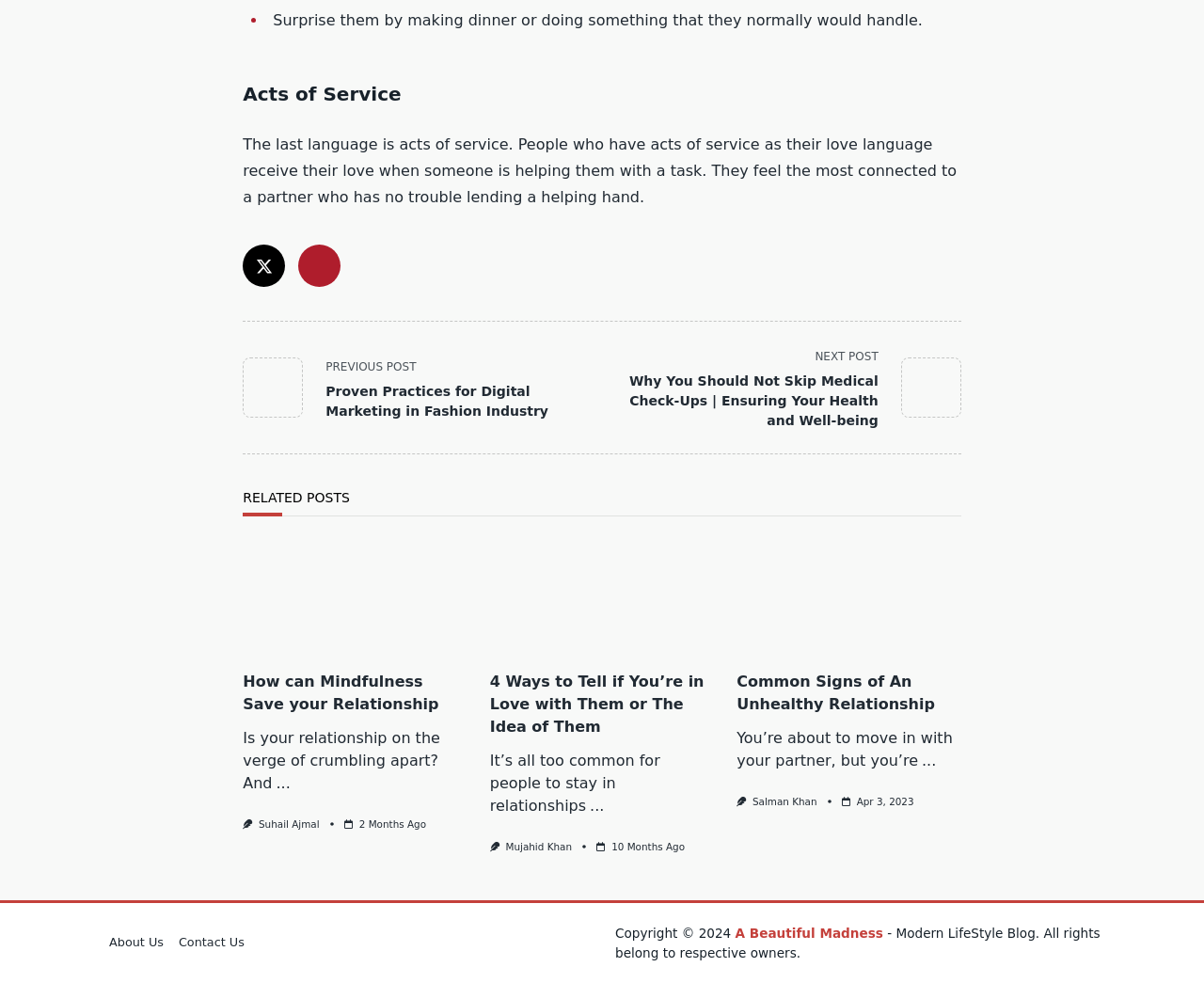Pinpoint the bounding box coordinates of the clickable element to carry out the following instruction: "View the 'Signs of An Unhealthy Relationship' article."

[0.612, 0.548, 0.798, 0.671]